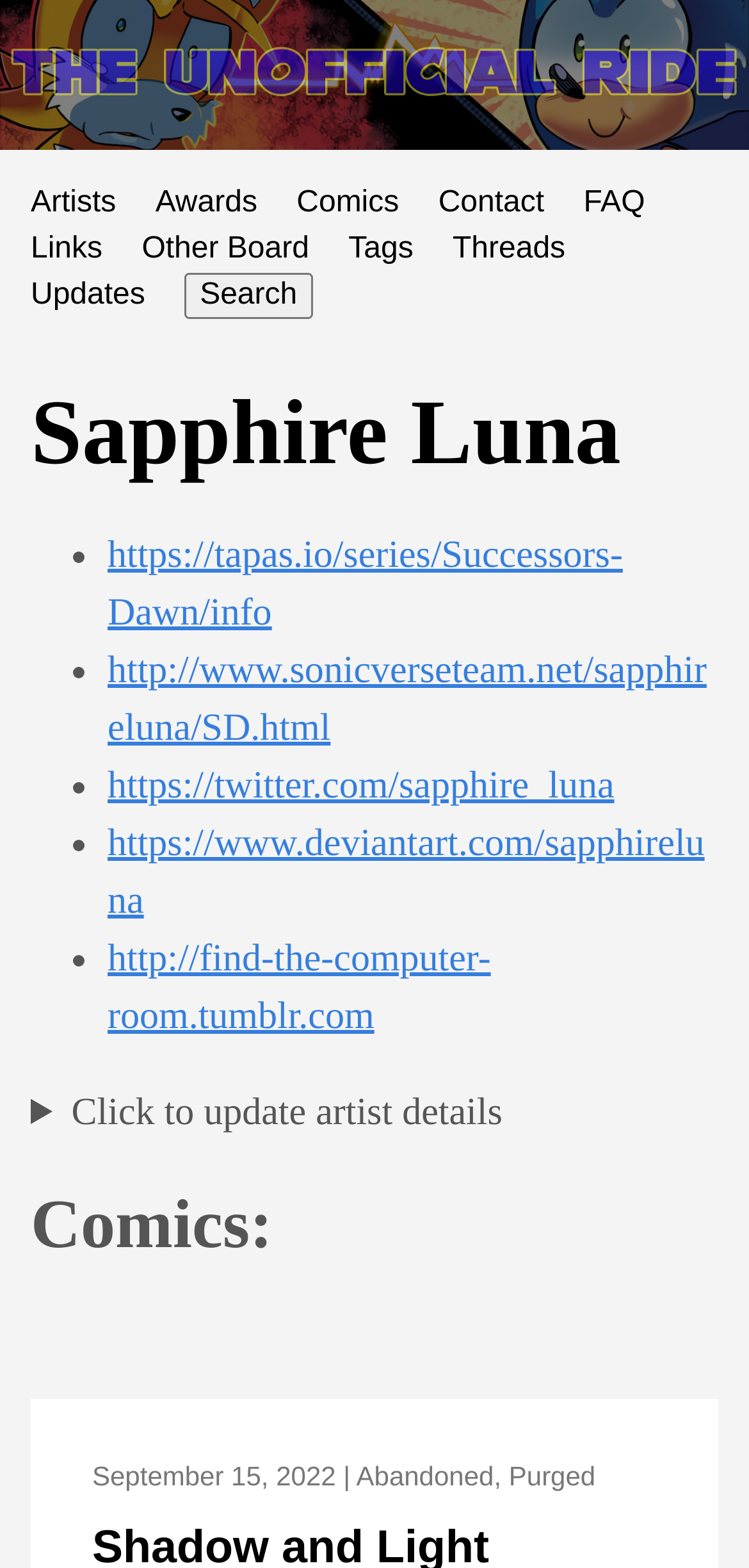Analyze the image and give a detailed response to the question:
What is the name of the artist?

I found the heading 'Sapphire Luna' at the top of the webpage, which indicates the name of the artist.